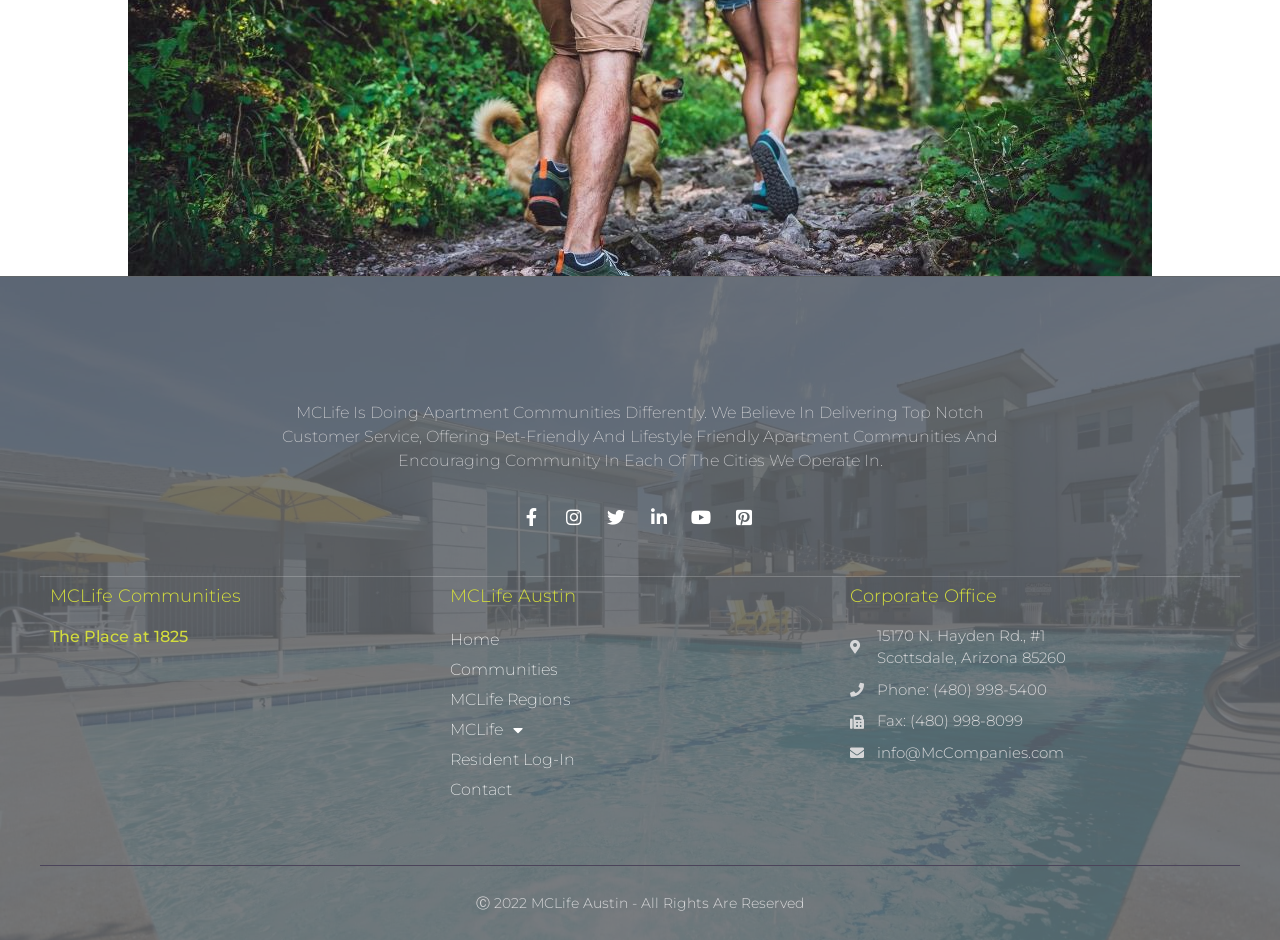What is the address of the Corporate Office?
Provide a comprehensive and detailed answer to the question.

I looked for the Corporate Office section on the webpage and found the address listed as '15170 N. Hayden Rd., #1 Scottsdale, Arizona 85260'.